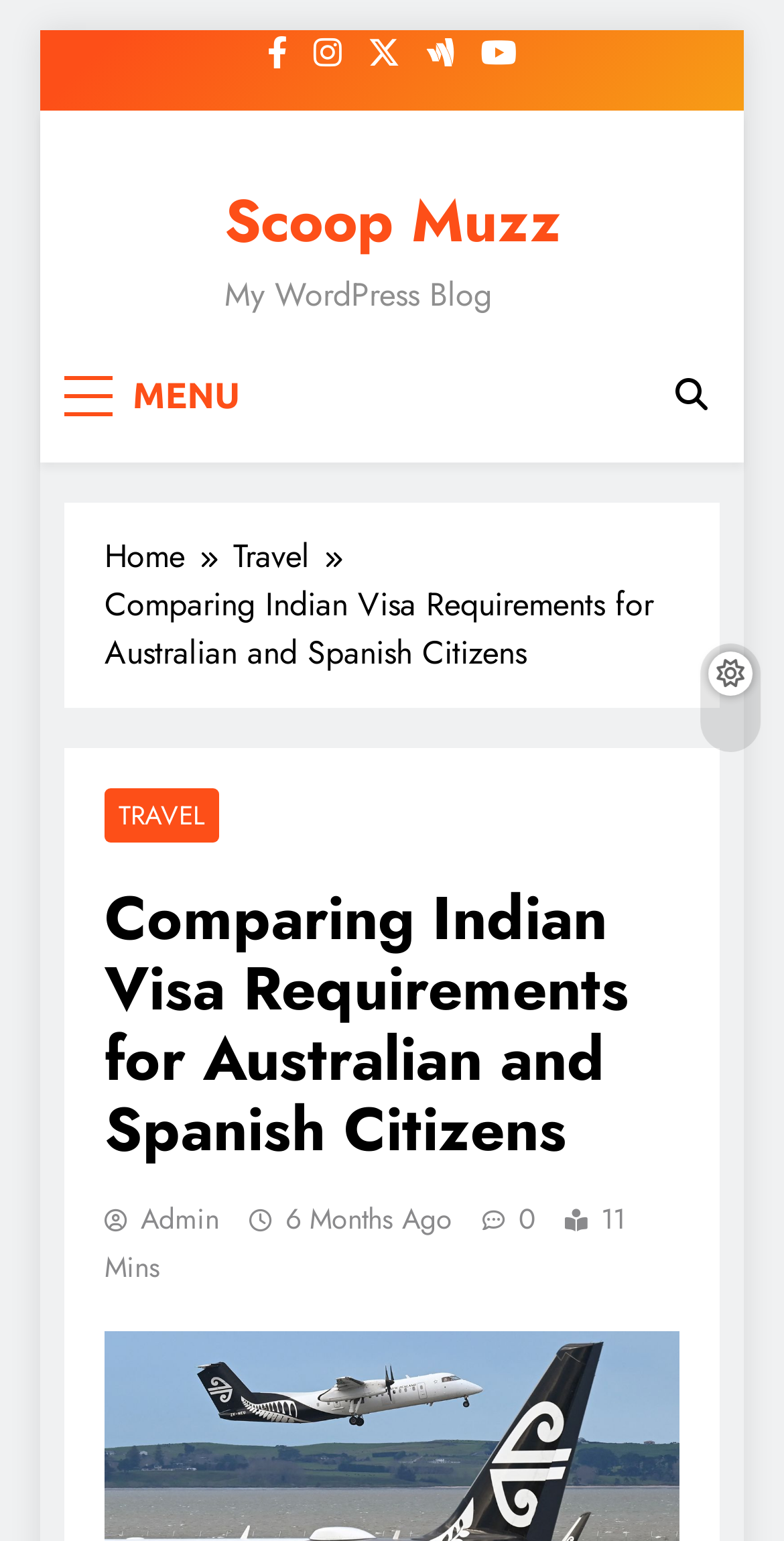Give a short answer to this question using one word or a phrase:
How many links are in the breadcrumbs navigation?

3